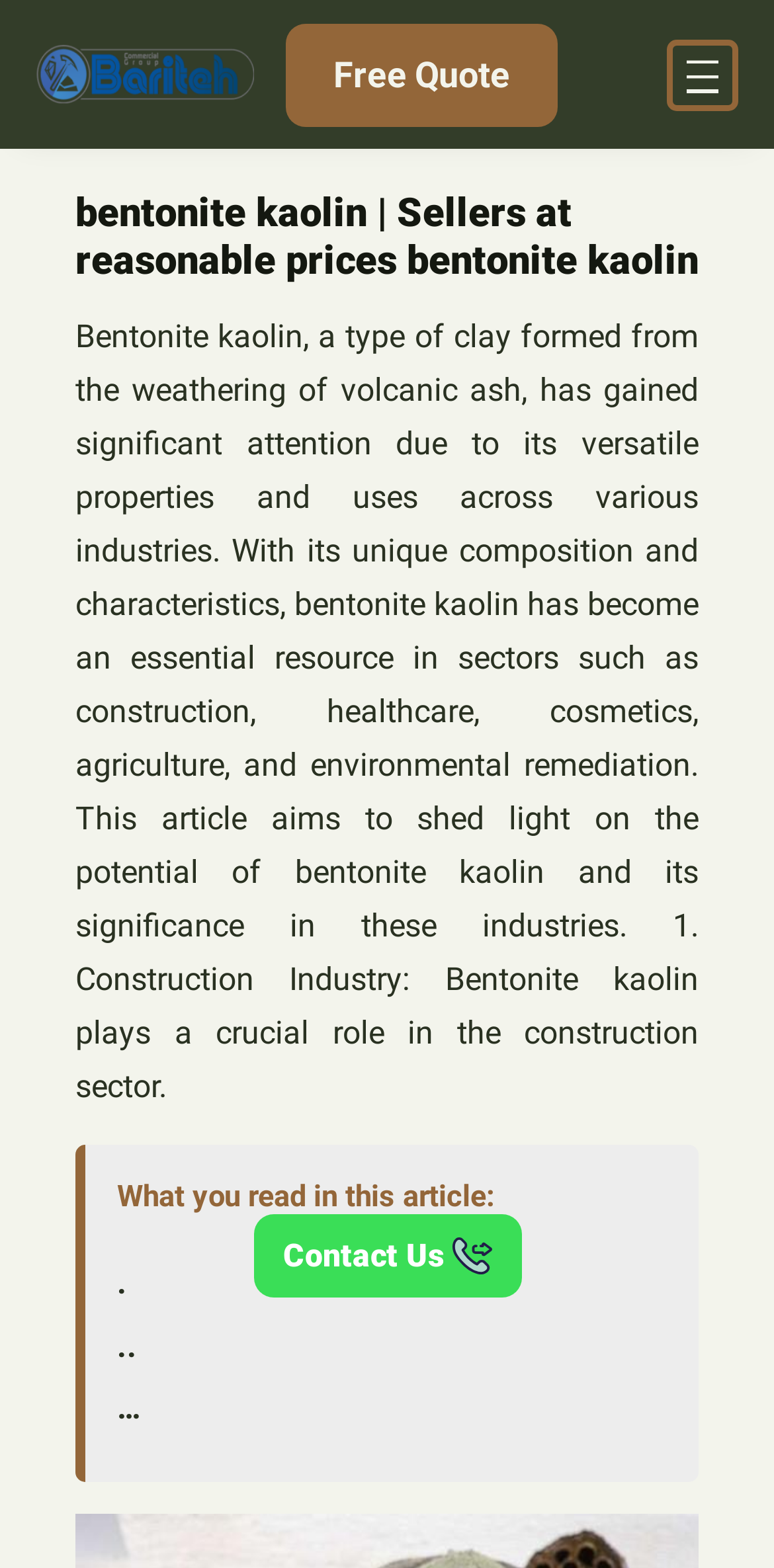Describe all the key features of the webpage in detail.

The webpage is about bentonite kaolin, a type of clay formed from the weathering of volcanic ash. At the top left, there is a logo of "Bariteh" which is an image and a link. Next to it, there is a "Free Quote" link. On the top right, there is a navigation menu with an "Open menu" button. 

Below the navigation menu, there is a heading that reads "bentonite kaolin | Sellers at reasonable prices bentonite kaolin". Underneath the heading, there is a long paragraph of text that describes the properties and uses of bentonite kaolin across various industries such as construction, healthcare, cosmetics, agriculture, and environmental remediation. 

On the right side of the paragraph, there is a section with a title "What you read in this article:" followed by three dots that are links. At the bottom of the page, there is a "Contact Us" link accompanied by an image.